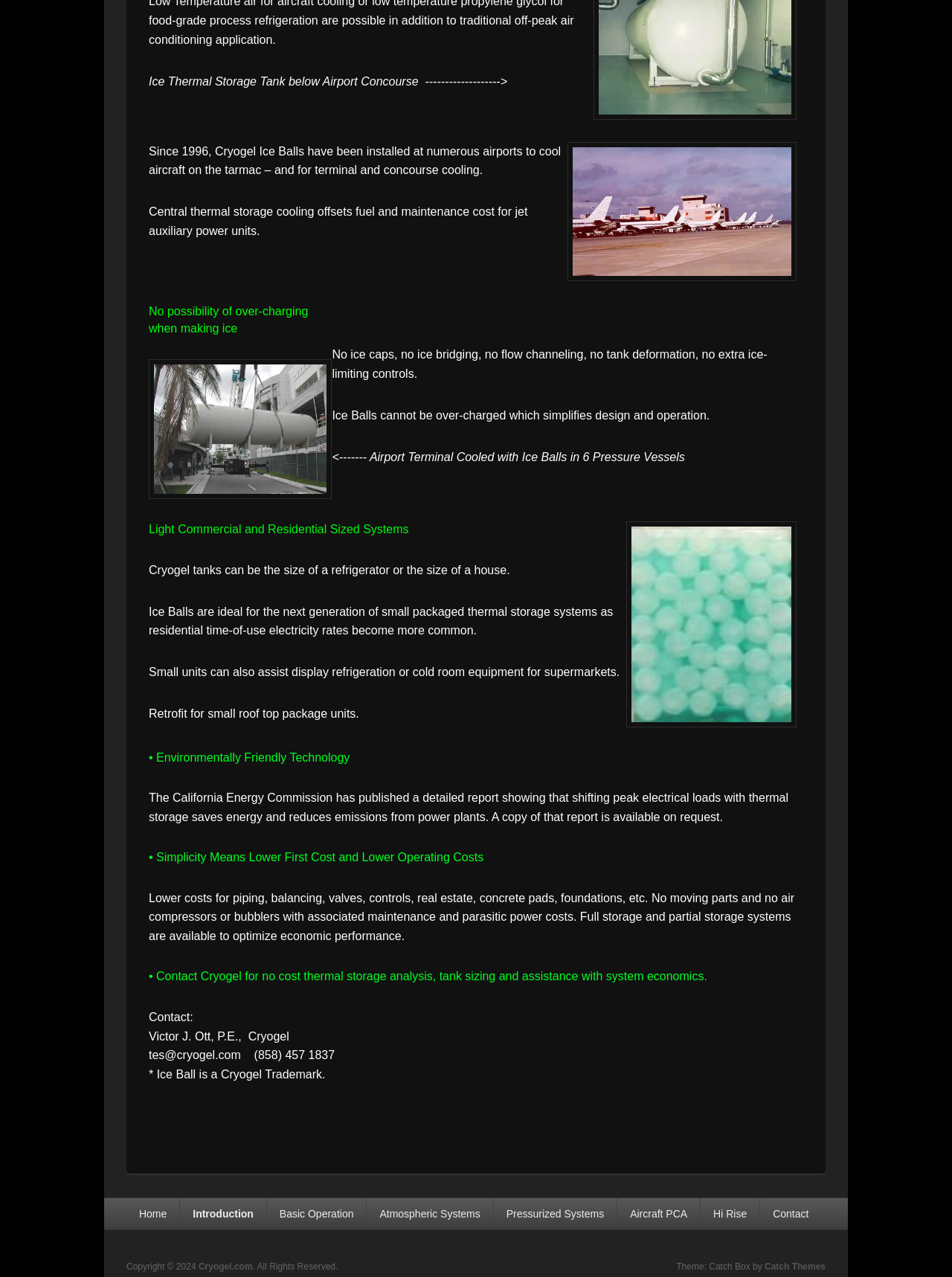Determine the bounding box coordinates of the clickable element to complete this instruction: "Contact Cryogel". Provide the coordinates in the format of four float numbers between 0 and 1, [left, top, right, bottom].

[0.156, 0.791, 0.203, 0.801]